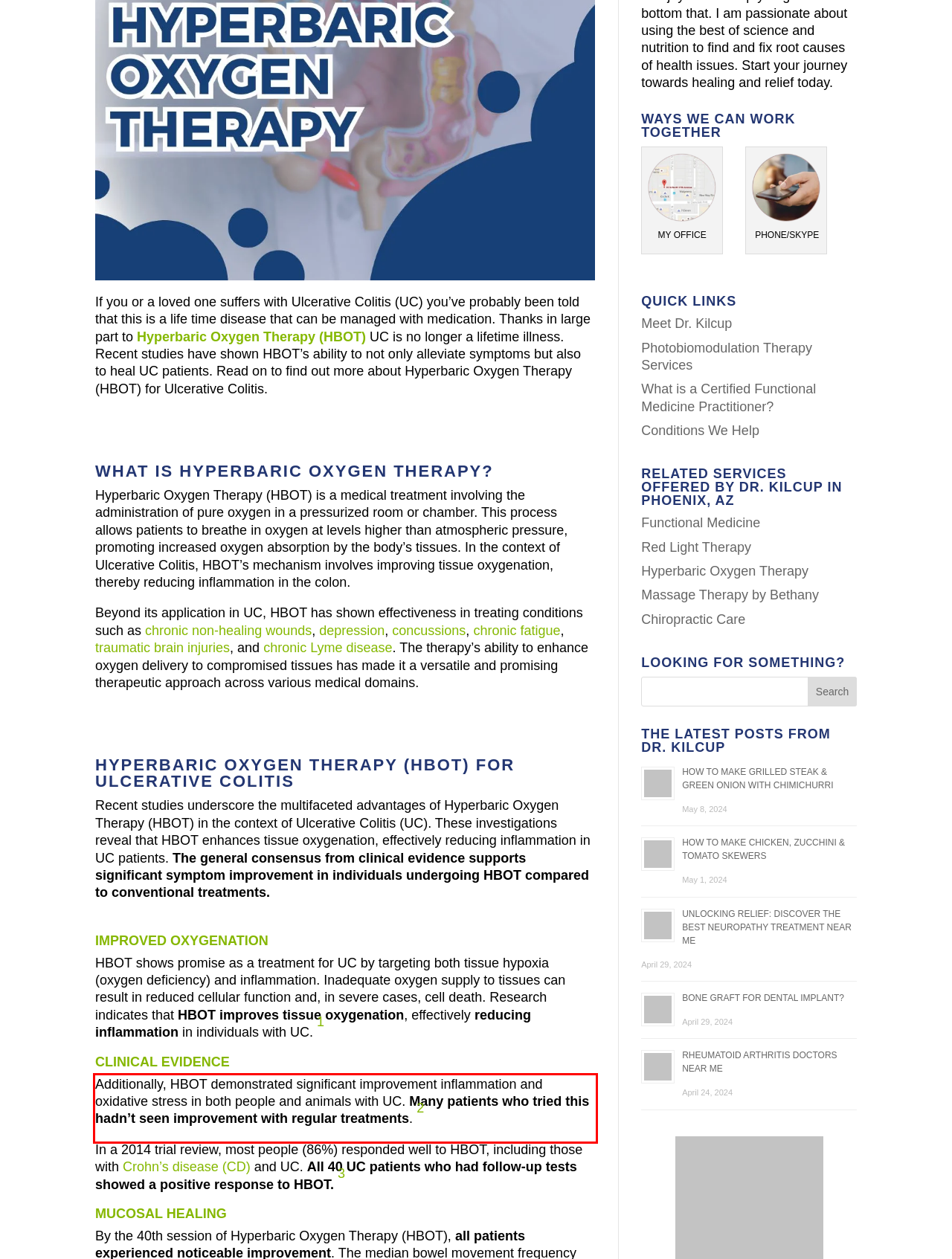Look at the webpage screenshot and recognize the text inside the red bounding box.

Additionally, HBOT demonstrated significant improvement inflammation and oxidative stress in both people and animals with UC. Many patients who tried this hadn’t seen improvement with regular treatments. 2